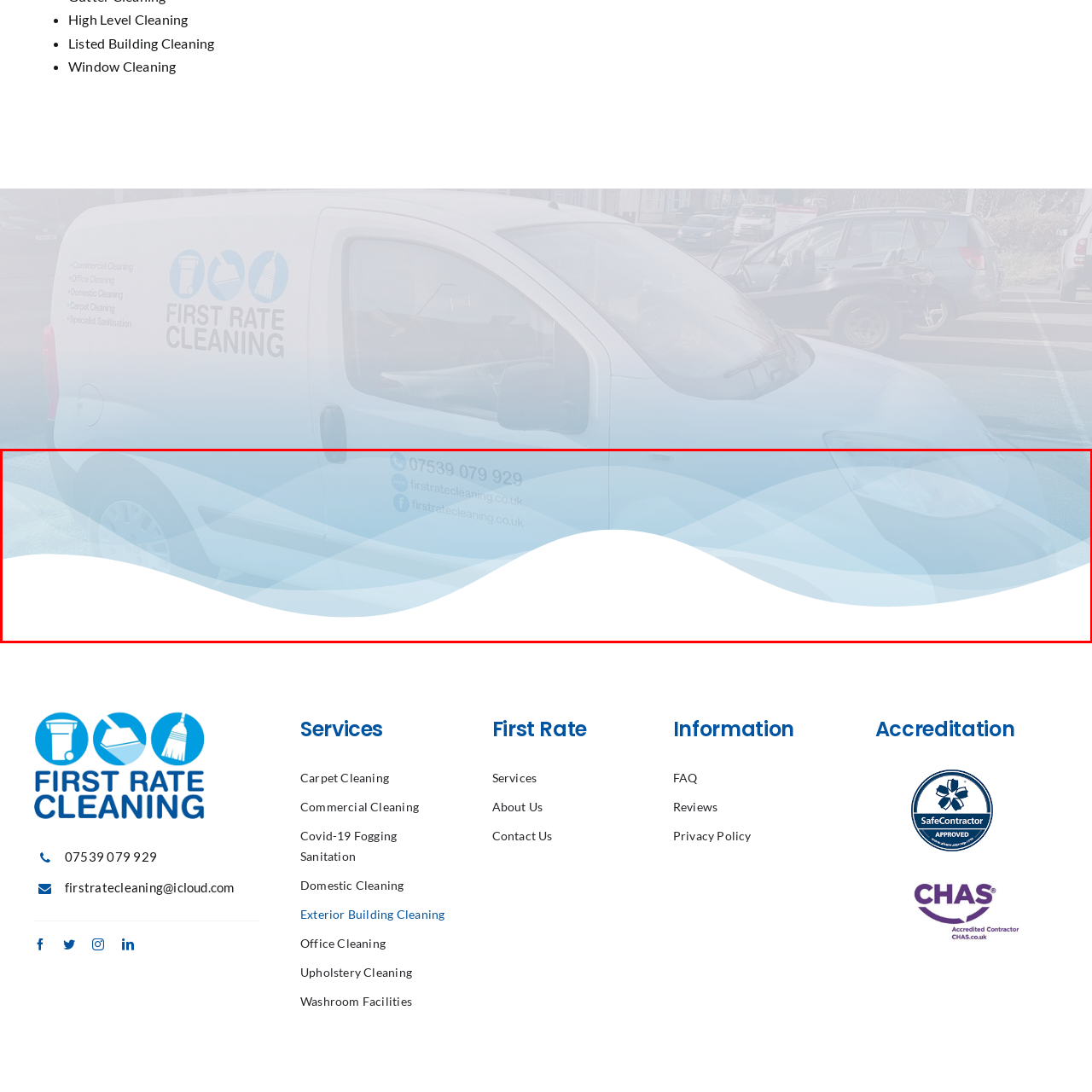What is the website of First Rate Cleaning?
Examine the red-bounded area in the image carefully and respond to the question with as much detail as possible.

The website is displayed alongside the phone number, implying a modern and professional approach, and it is written as firstratecleaning.co.uk, which is the online presence of the cleaning service.